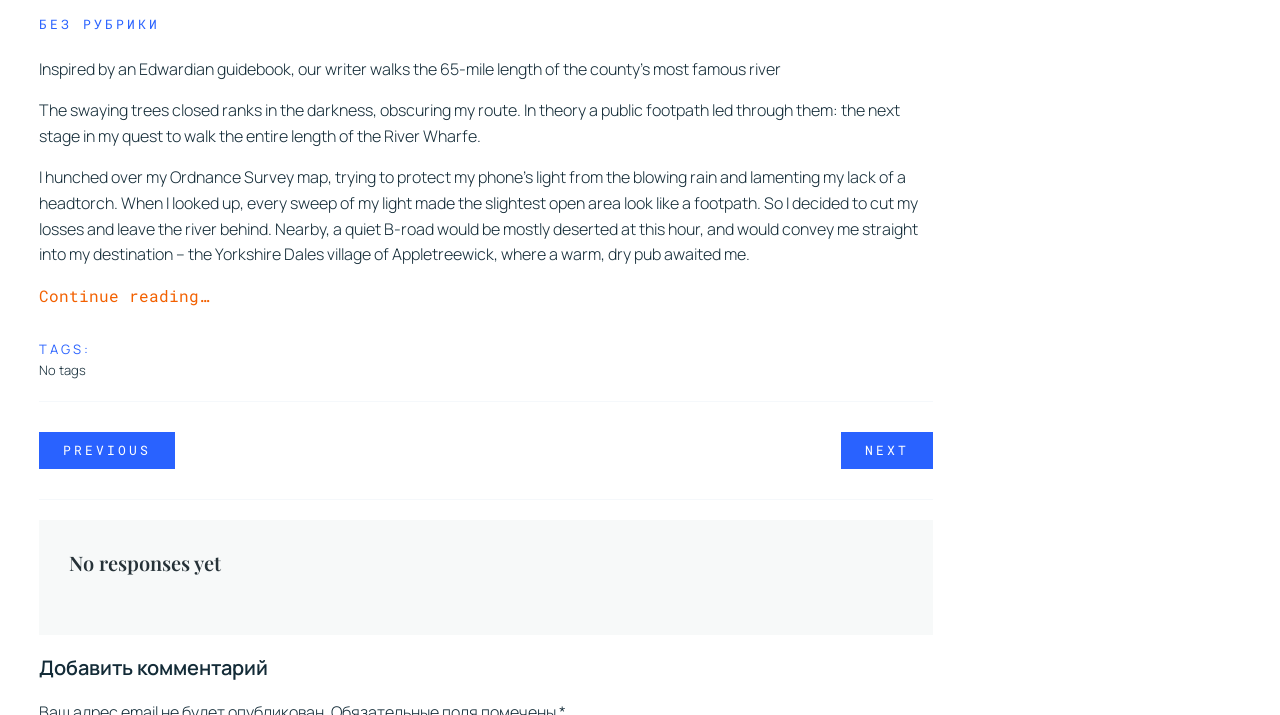Please give a succinct answer using a single word or phrase:
Where is the writer heading?

Appletreewick